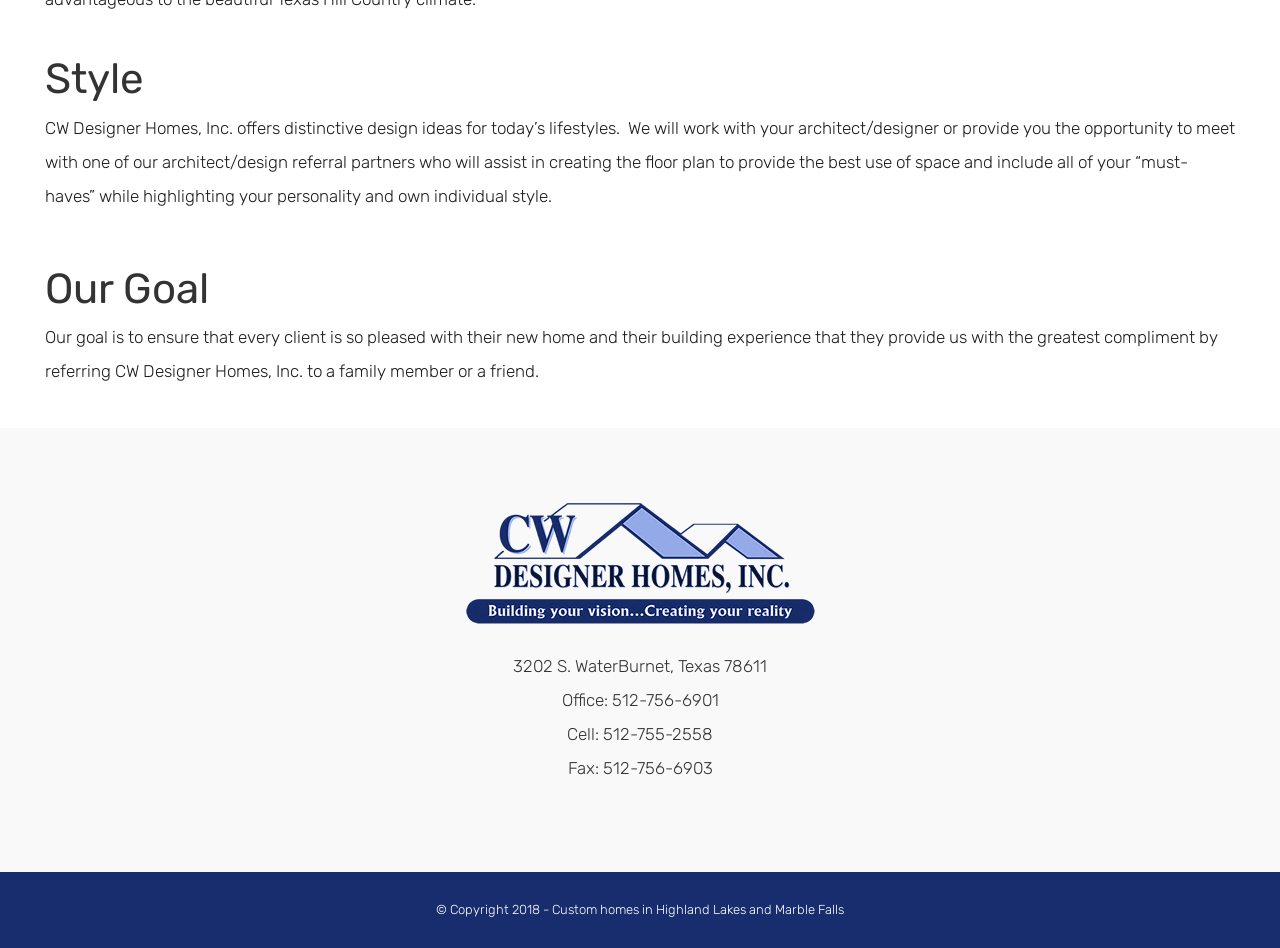What is the company's contact fax number?
Answer the question with a single word or phrase by looking at the picture.

512-756-6903